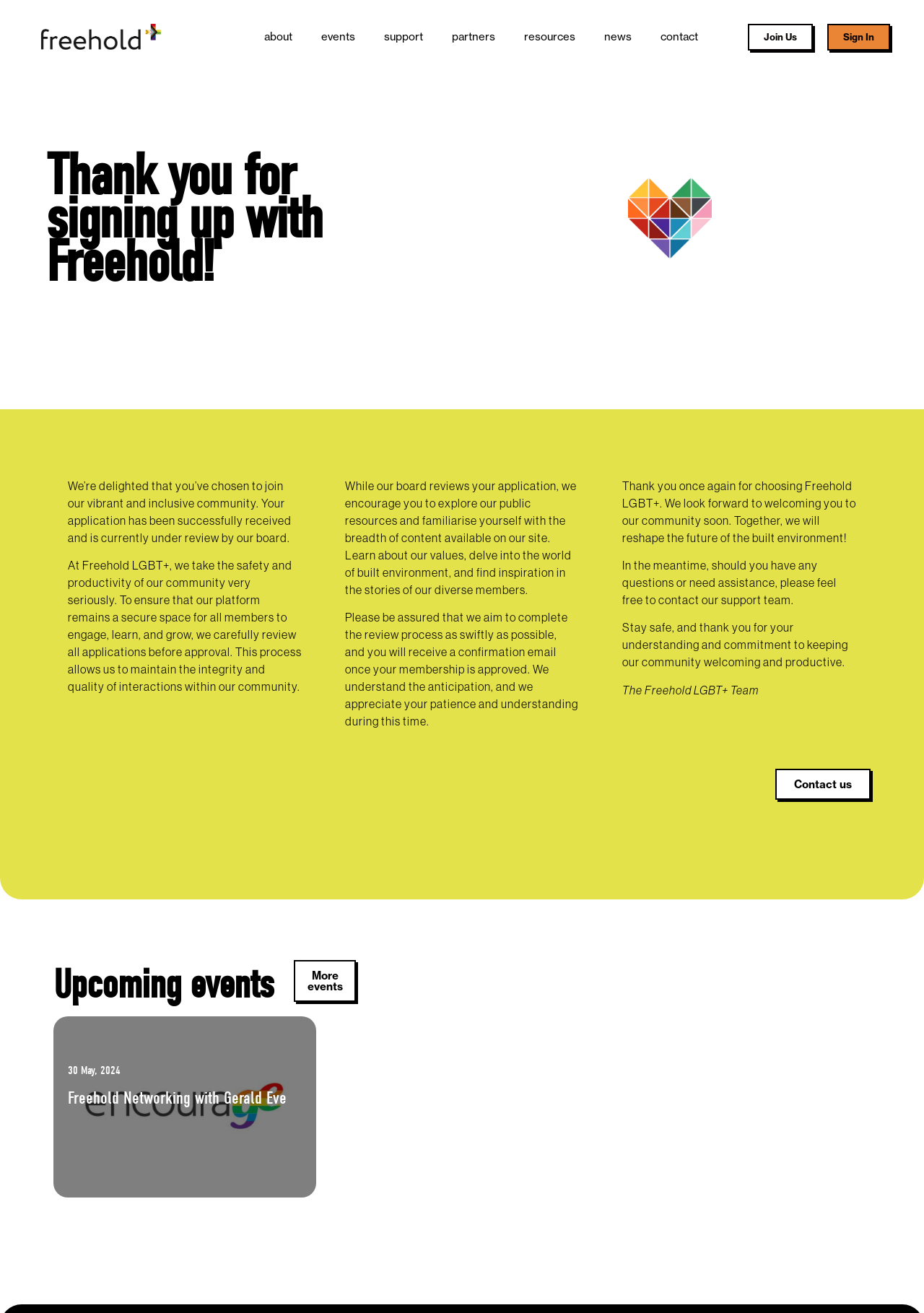Return the bounding box coordinates of the UI element that corresponds to this description: "parent_node: 30 May, 2024". The coordinates must be given as four float numbers in the range of 0 and 1, [left, top, right, bottom].

[0.058, 0.774, 0.342, 0.912]